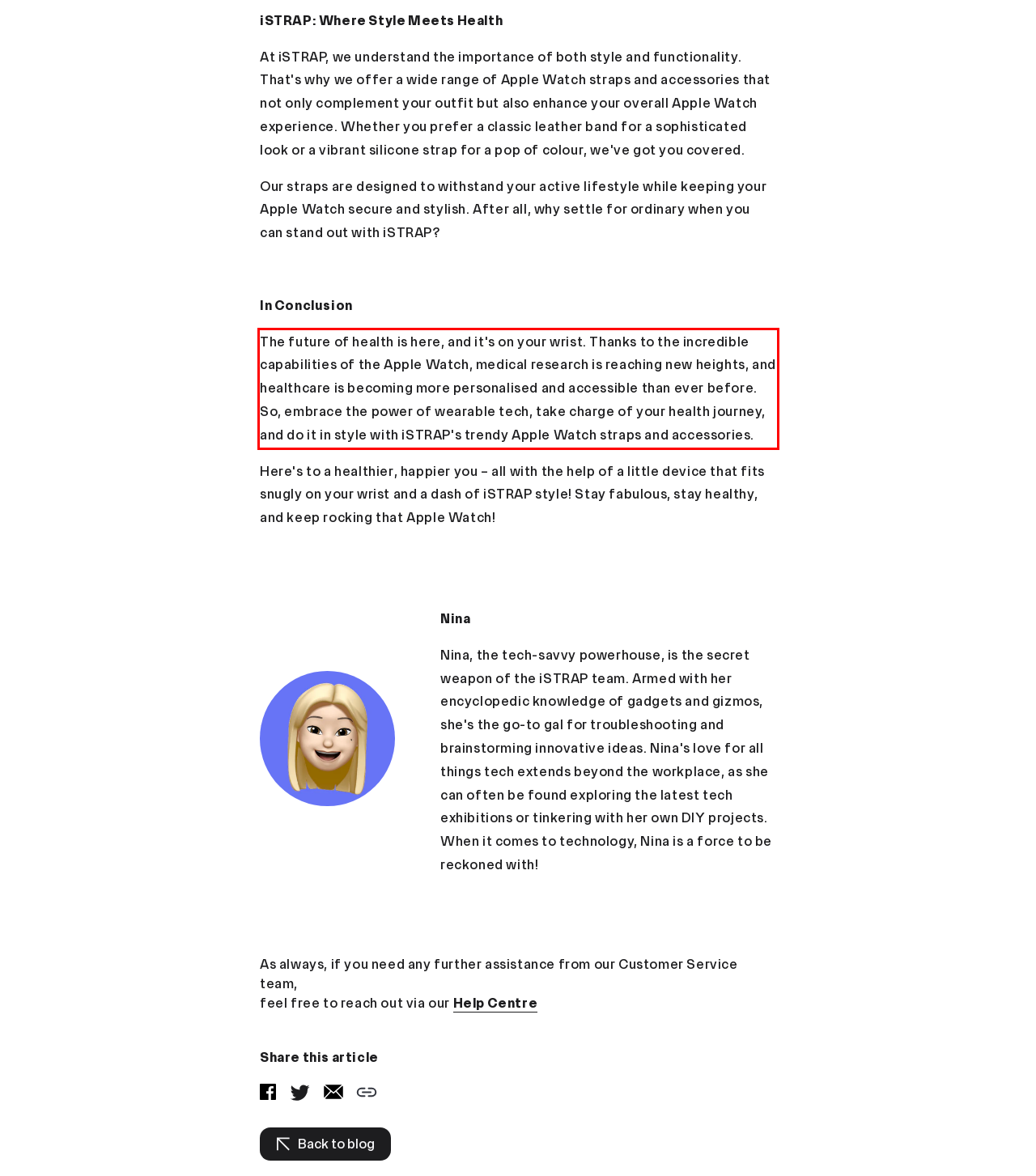Using the provided screenshot of a webpage, recognize and generate the text found within the red rectangle bounding box.

The future of health is here, and it's on your wrist. Thanks to the incredible capabilities of the Apple Watch, medical research is reaching new heights, and healthcare is becoming more personalised and accessible than ever before. So, embrace the power of wearable tech, take charge of your health journey, and do it in style with iSTRAP's trendy Apple Watch straps and accessories.